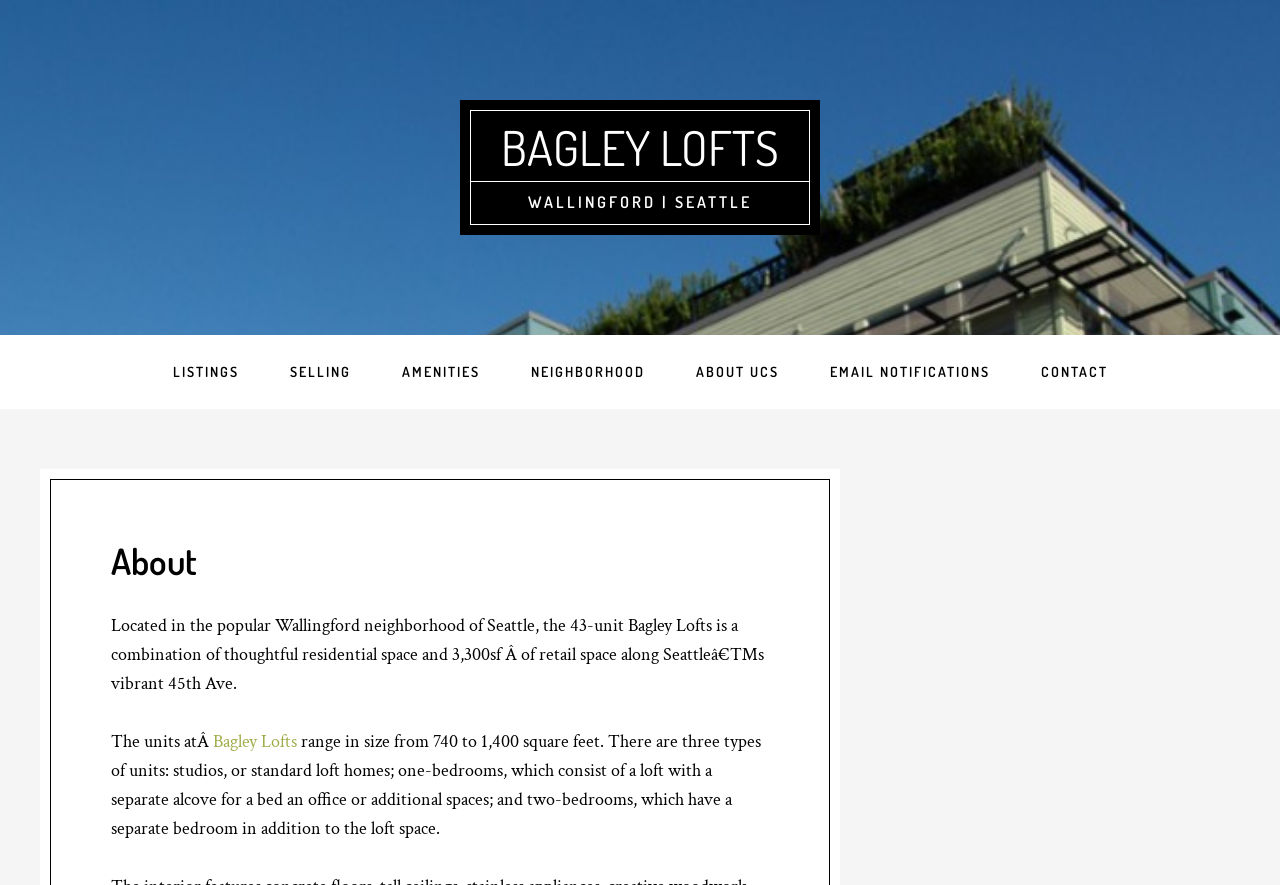Kindly determine the bounding box coordinates of the area that needs to be clicked to fulfill this instruction: "read about Bagley Lofts".

[0.166, 0.824, 0.232, 0.85]